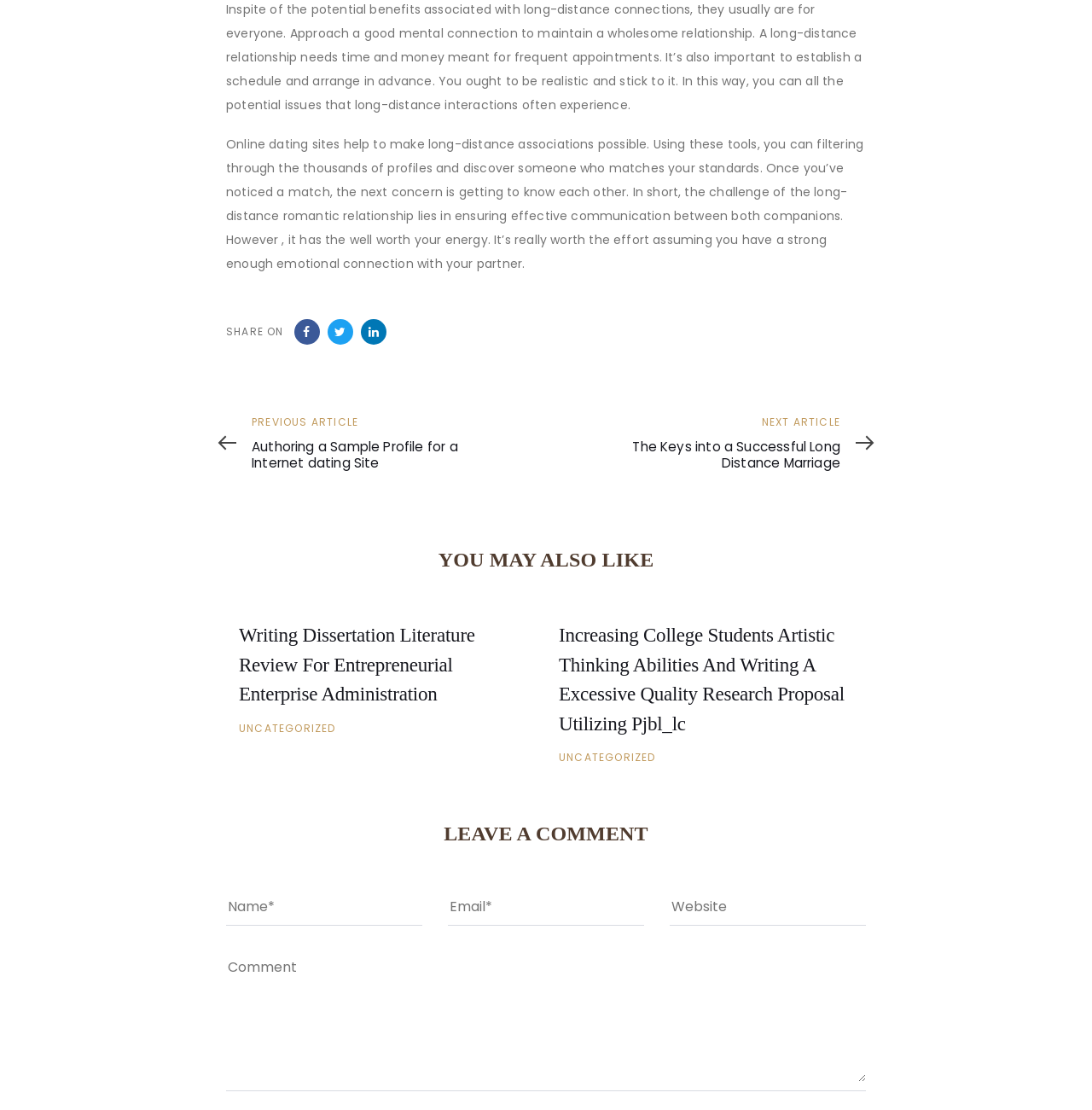From the webpage screenshot, predict the bounding box coordinates (top-left x, top-left y, bottom-right x, bottom-right y) for the UI element described here: name="email" placeholder="Email*"

[0.41, 0.799, 0.59, 0.834]